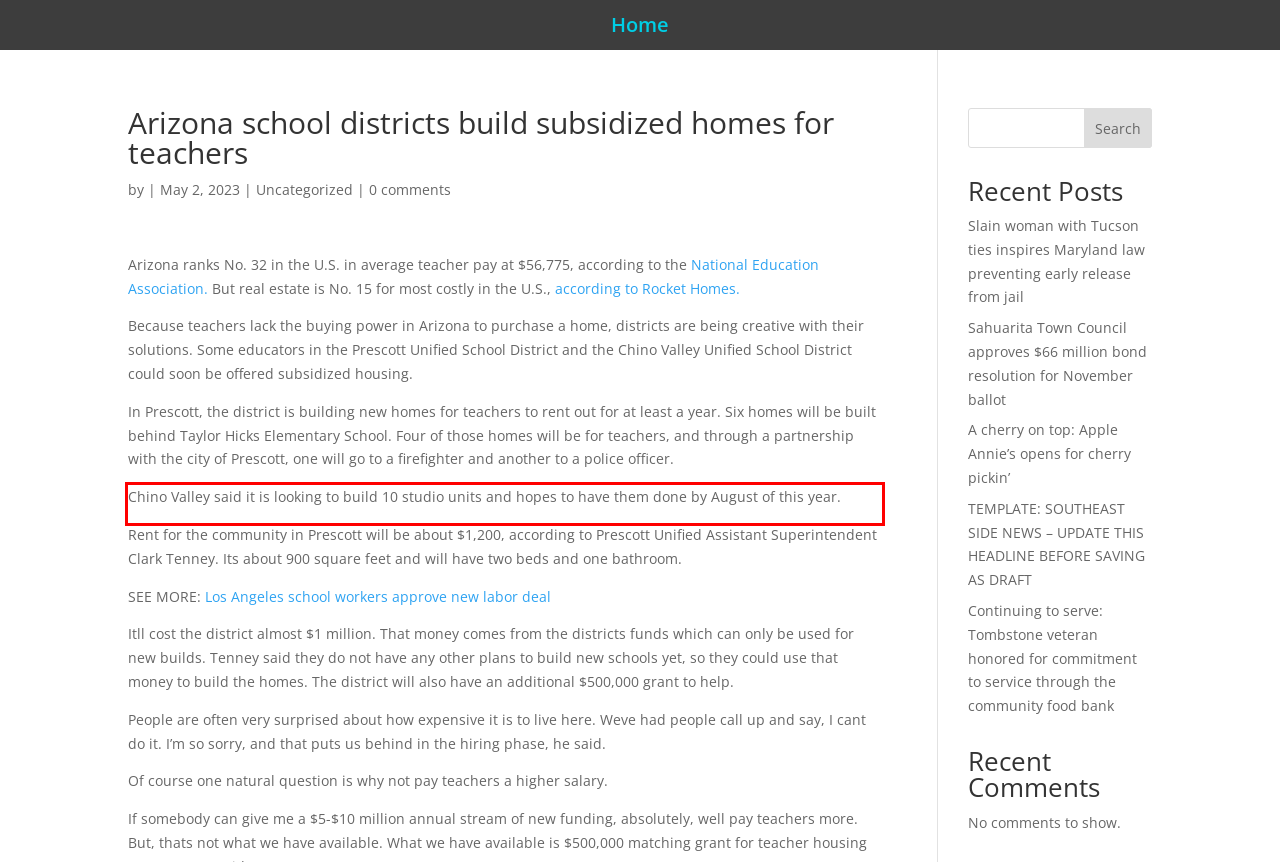You have a screenshot of a webpage with a red bounding box. Use OCR to generate the text contained within this red rectangle.

Chino Valley said it is looking to build 10 studio units and hopes to have them done by August of this year.